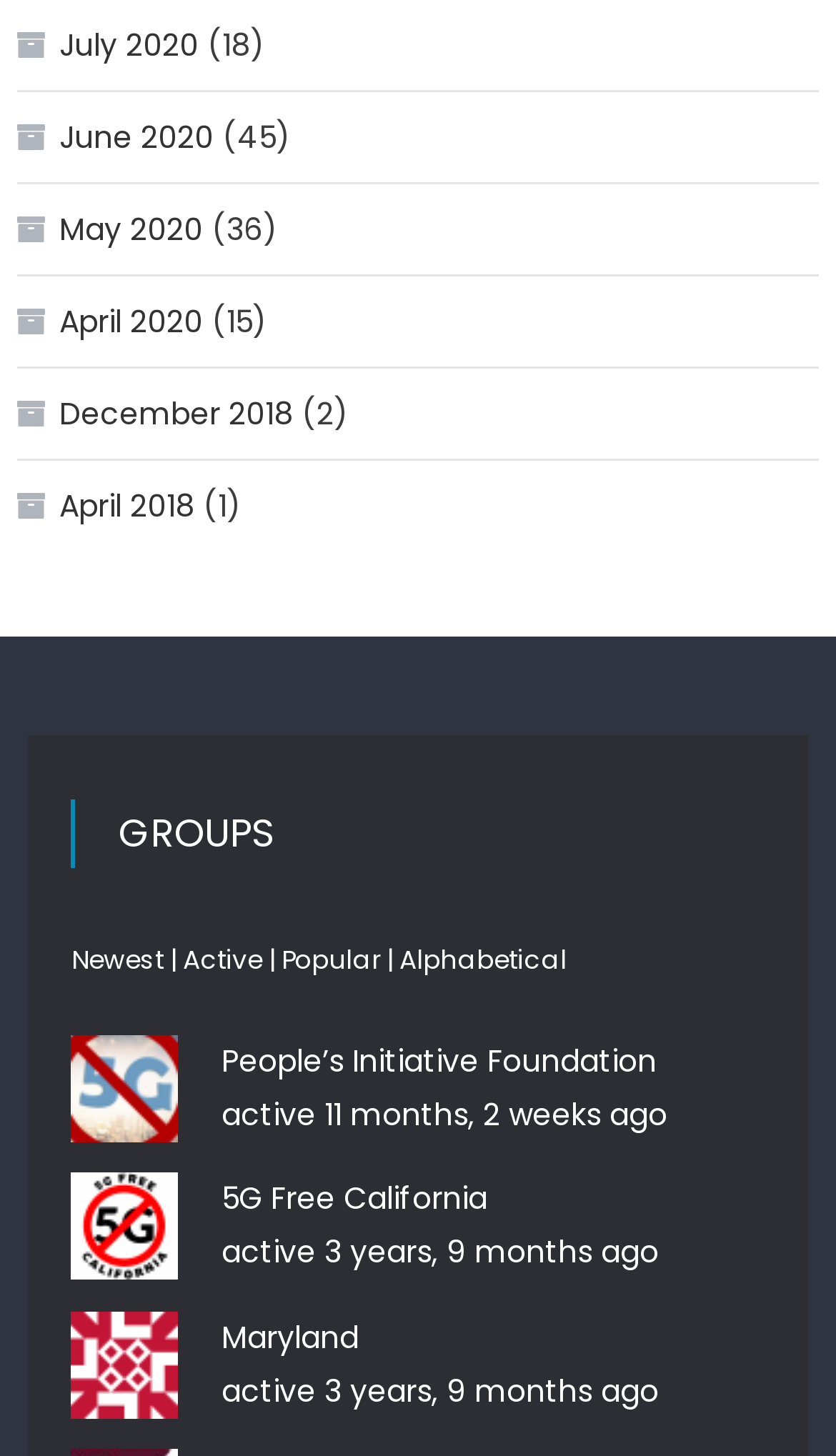What is the sorting option that is not based on time?
Based on the screenshot, answer the question with a single word or phrase.

Alphabetical